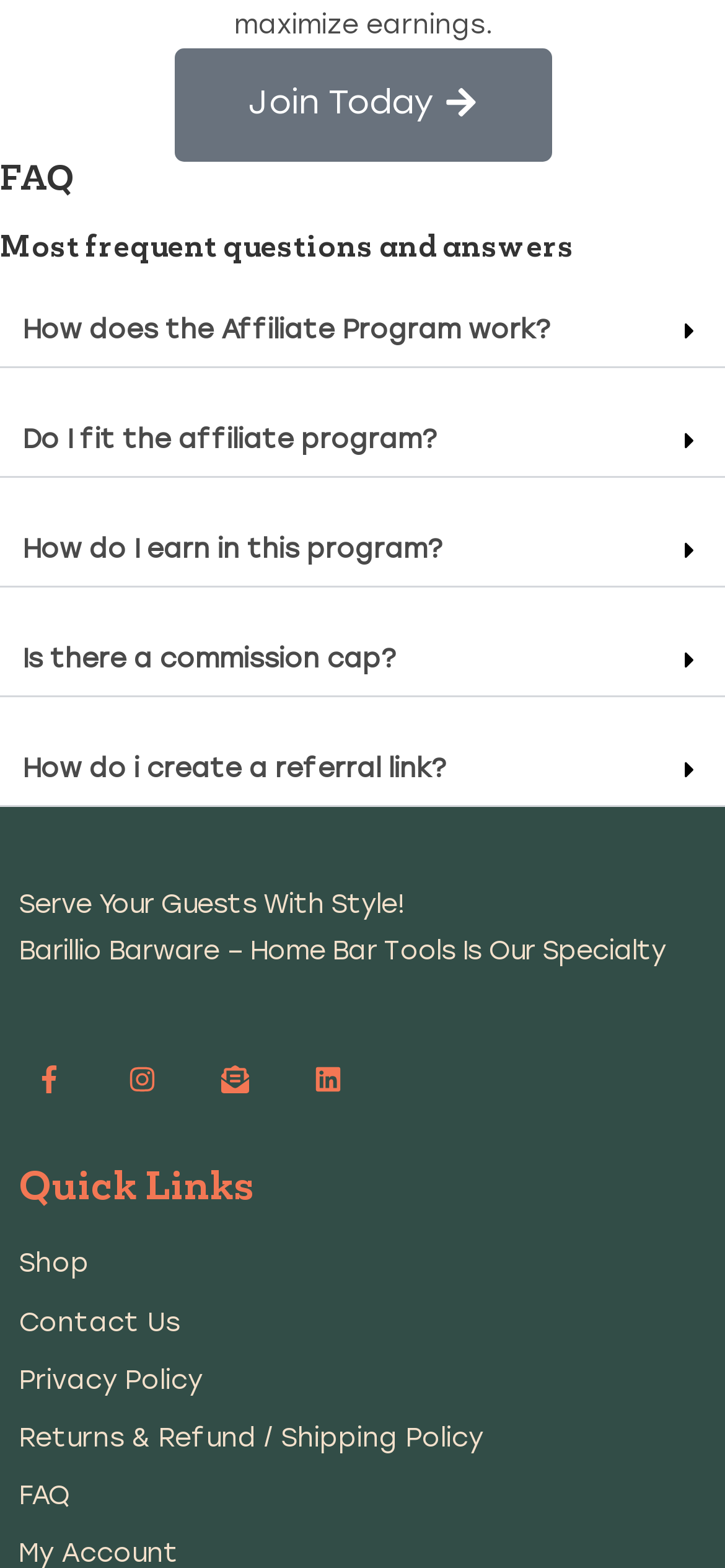Determine the bounding box coordinates of the element that should be clicked to execute the following command: "Go to 'Shop'".

[0.026, 0.791, 0.974, 0.821]